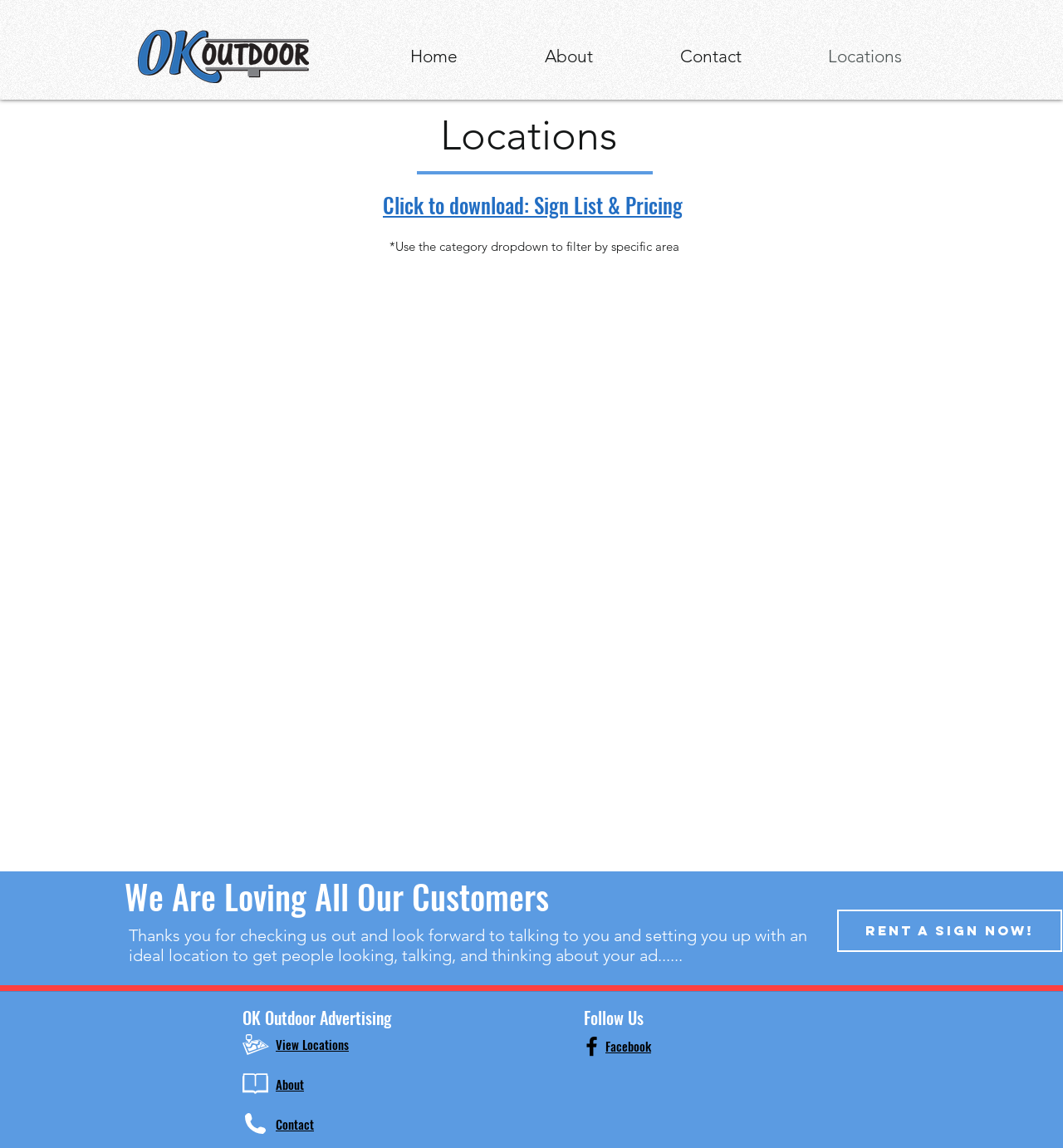What is the company name? Observe the screenshot and provide a one-word or short phrase answer.

OK Outdoor Advertising